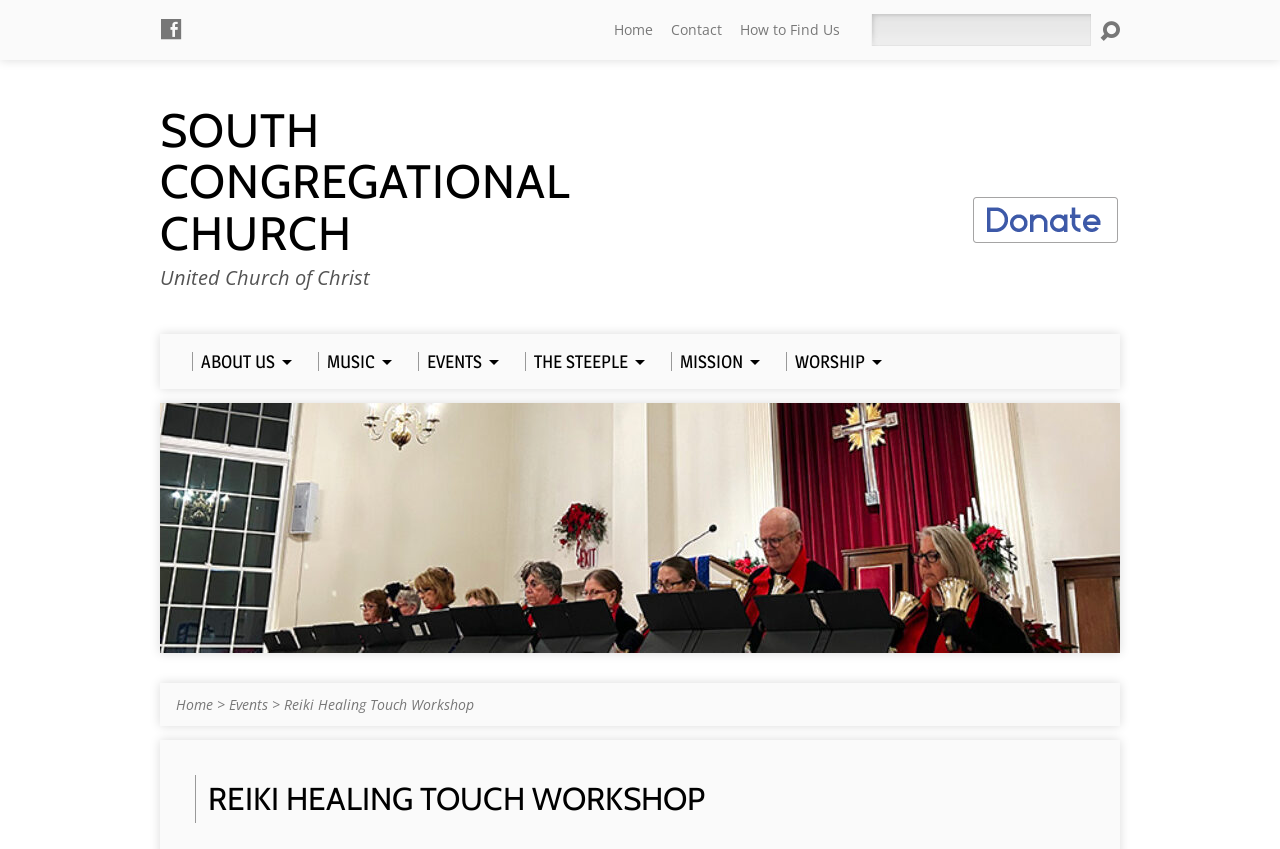What is the purpose of the textbox?
Please ensure your answer is as detailed and informative as possible.

I found a textbox element with the label 'Search' and a static text element with the same text 'Search' nearby, which implies that the textbox is used for searching something on the website.